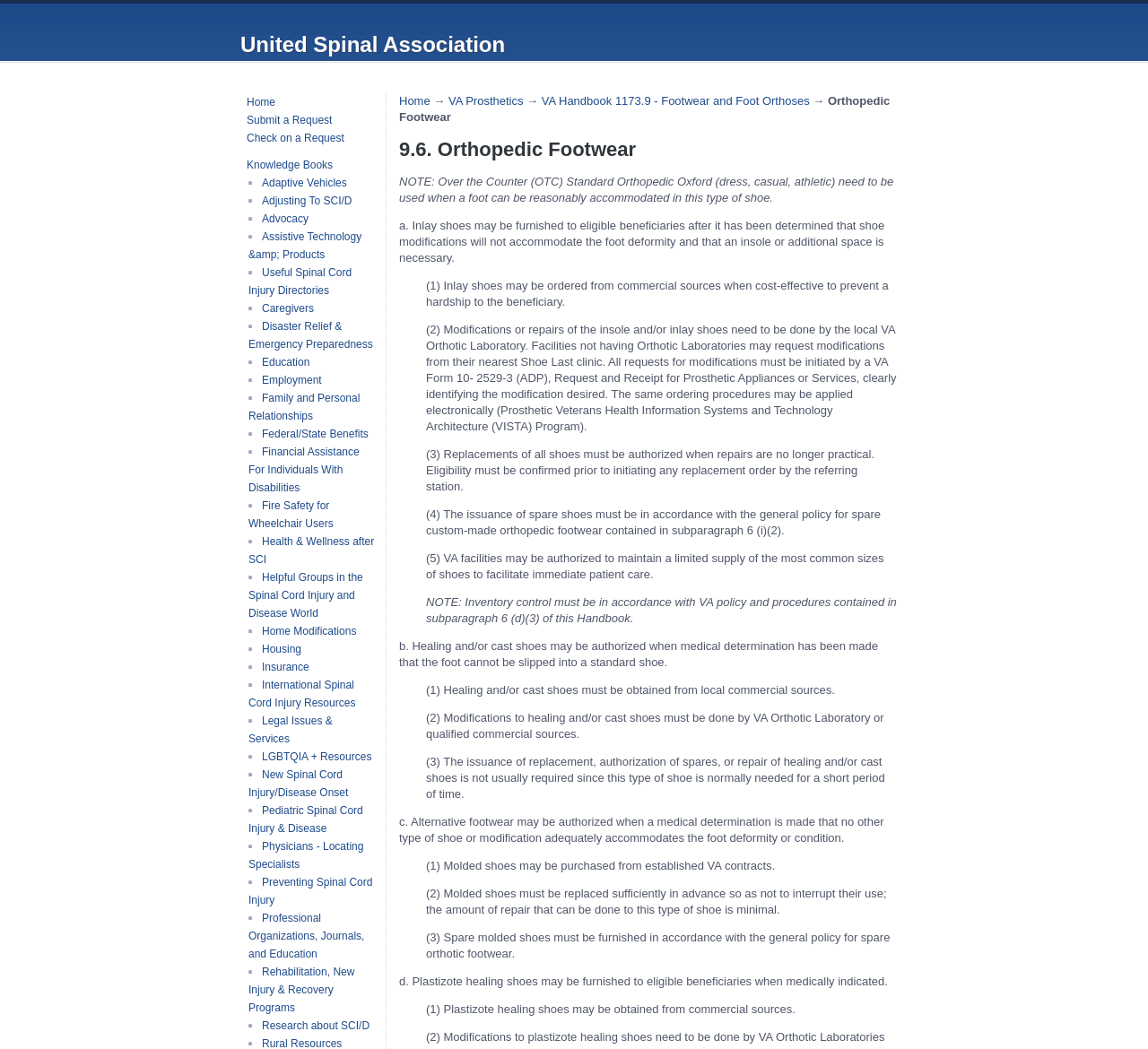Identify the bounding box coordinates for the element you need to click to achieve the following task: "Click on 'VA Prosthetics'". Provide the bounding box coordinates as four float numbers between 0 and 1, in the form [left, top, right, bottom].

[0.391, 0.09, 0.456, 0.103]